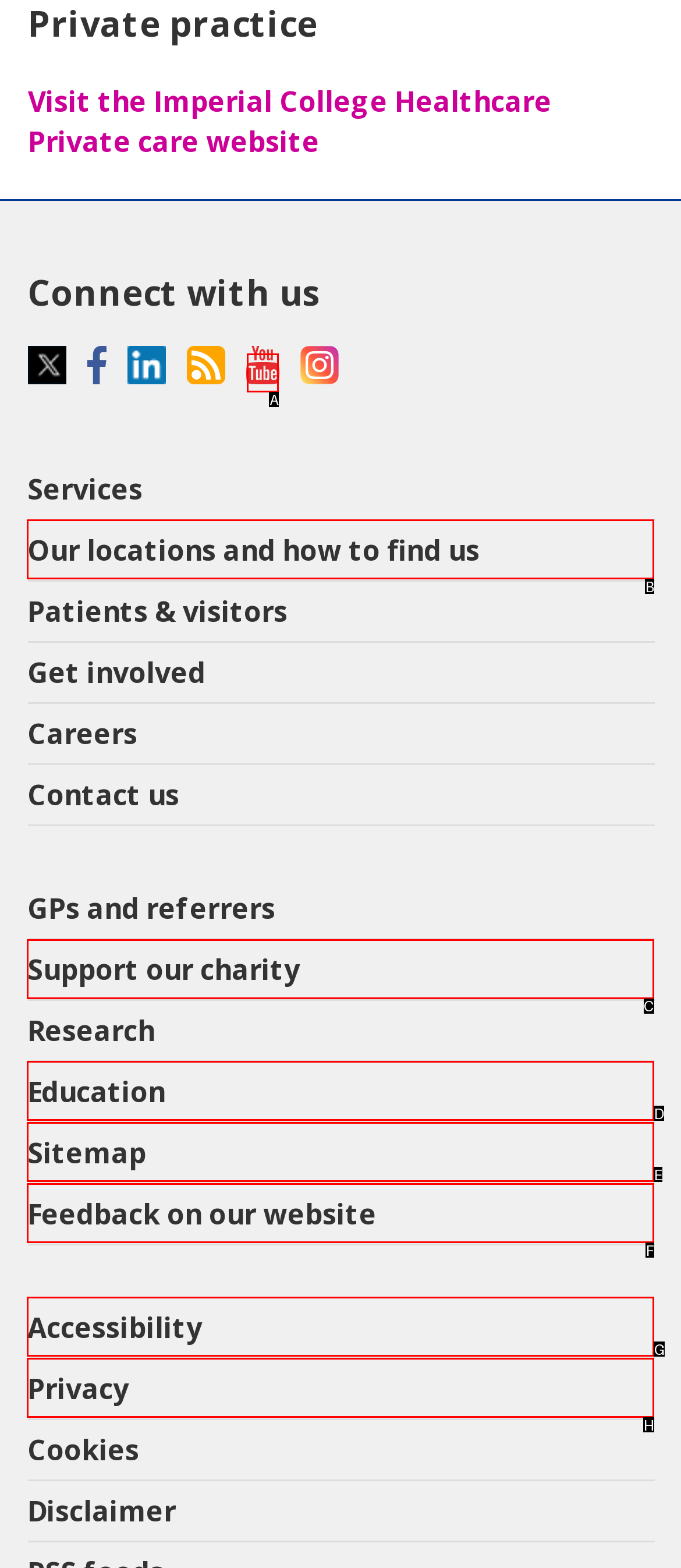Tell me which option I should click to complete the following task: Support our charity
Answer with the option's letter from the given choices directly.

C